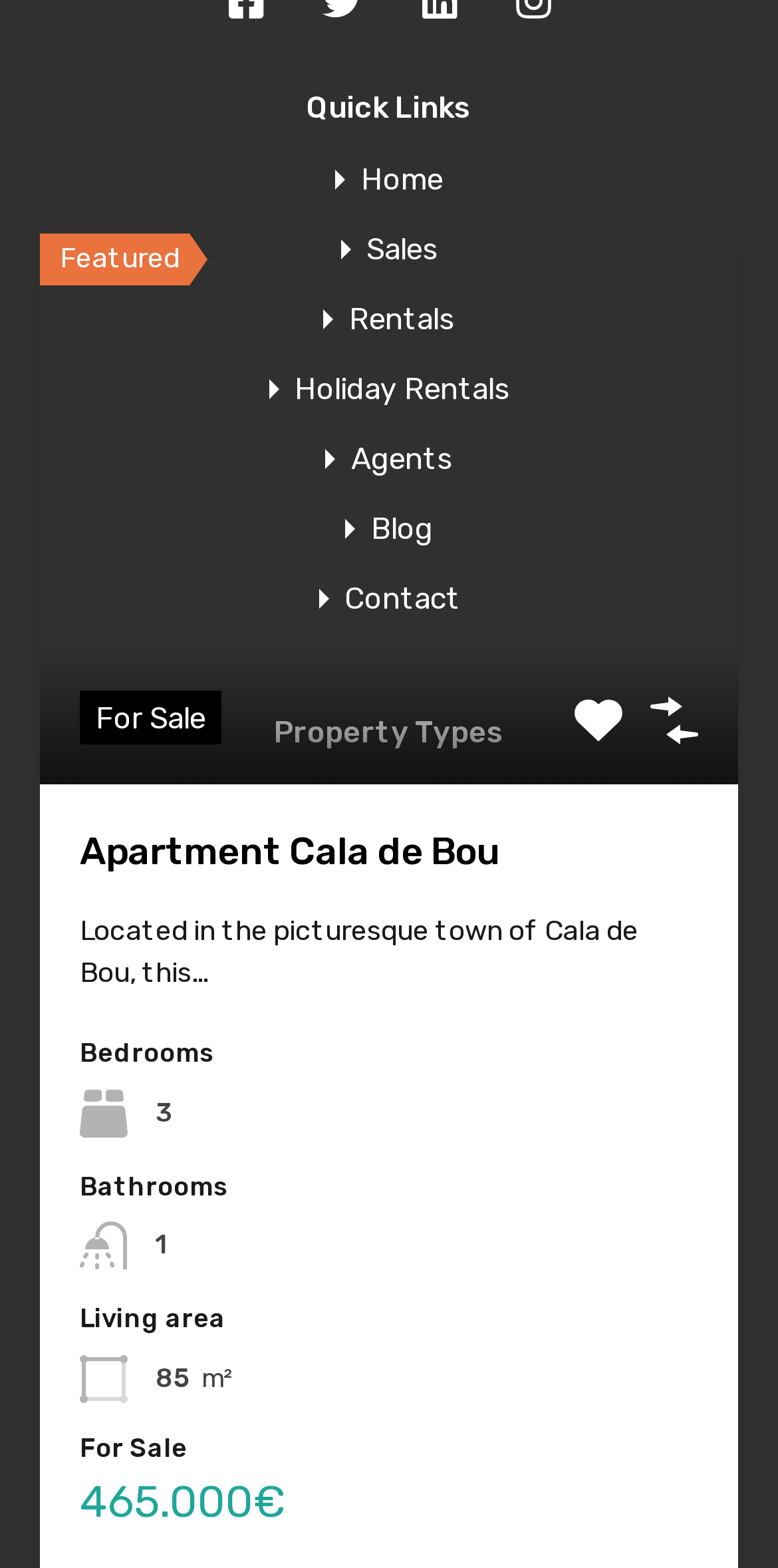Predict the bounding box coordinates for the UI element described as: "Casa Adosada". The coordinates should be four float numbers between 0 and 1, presented as [left, top, right, bottom].

[0.39, 0.656, 0.644, 0.694]